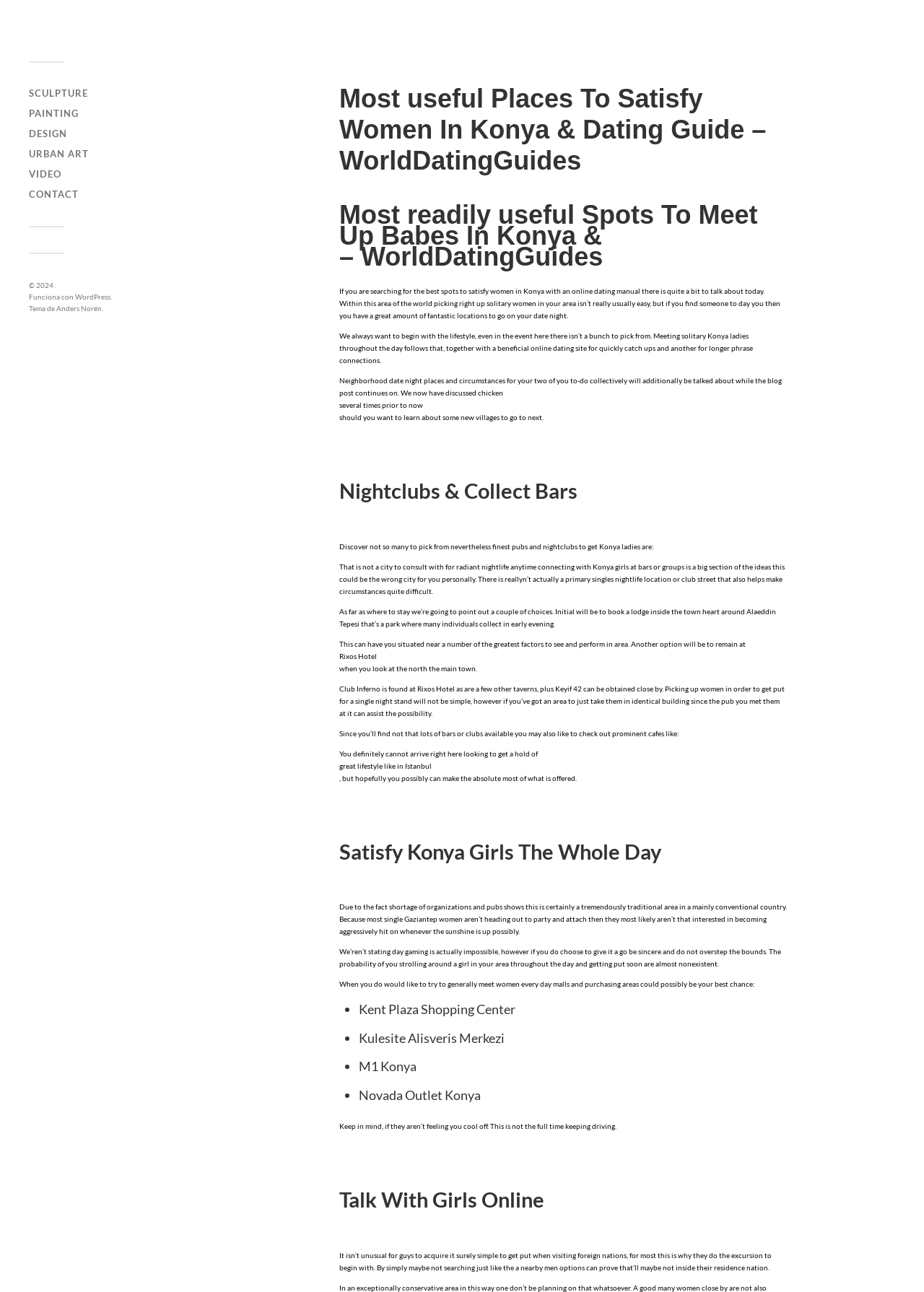Please specify the bounding box coordinates for the clickable region that will help you carry out the instruction: "Go to Home page".

None